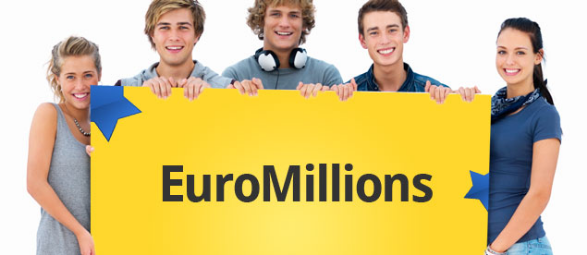Provide a single word or phrase answer to the question: 
What is the context of the image related to?

EuroMillions lottery